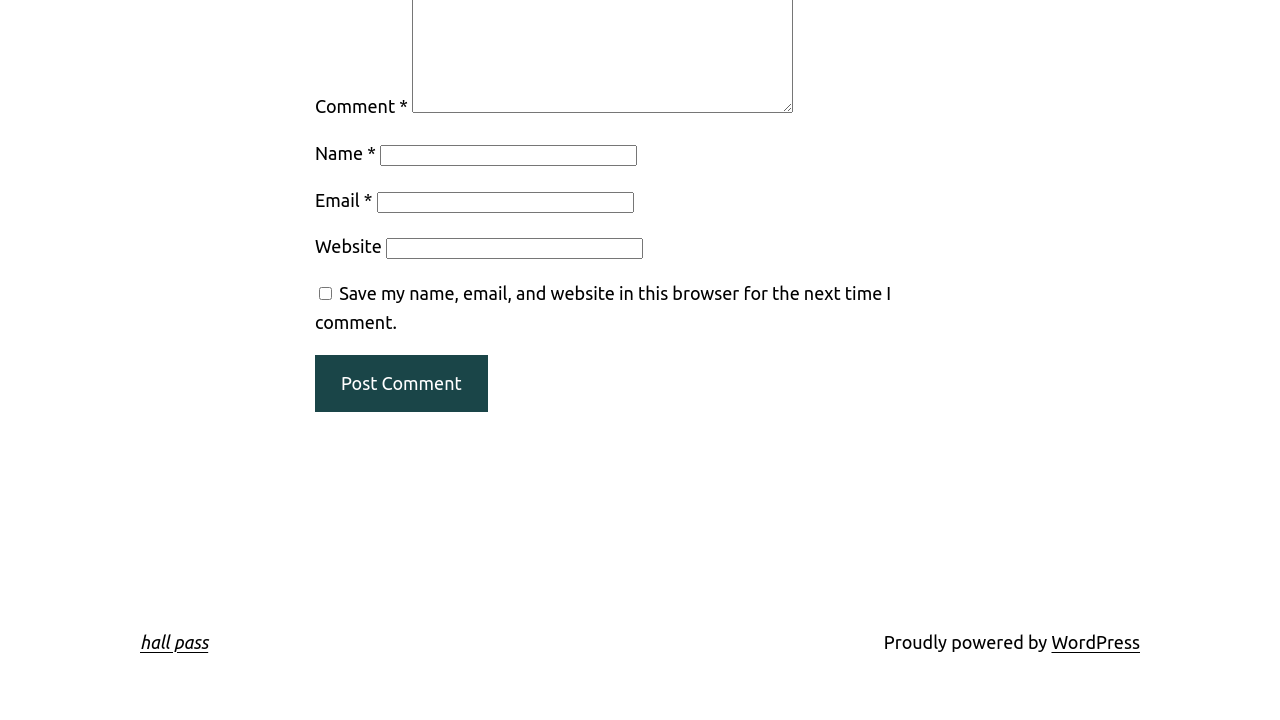What is the purpose of the textboxes?
Please provide a comprehensive answer based on the details in the screenshot.

The webpage has three textboxes labeled 'Name *', 'Email *', and 'Website'. The '*' symbol indicates that the 'Name' and 'Email' fields are required. The presence of these textboxes suggests that the user is expected to input their name, email, and website information.